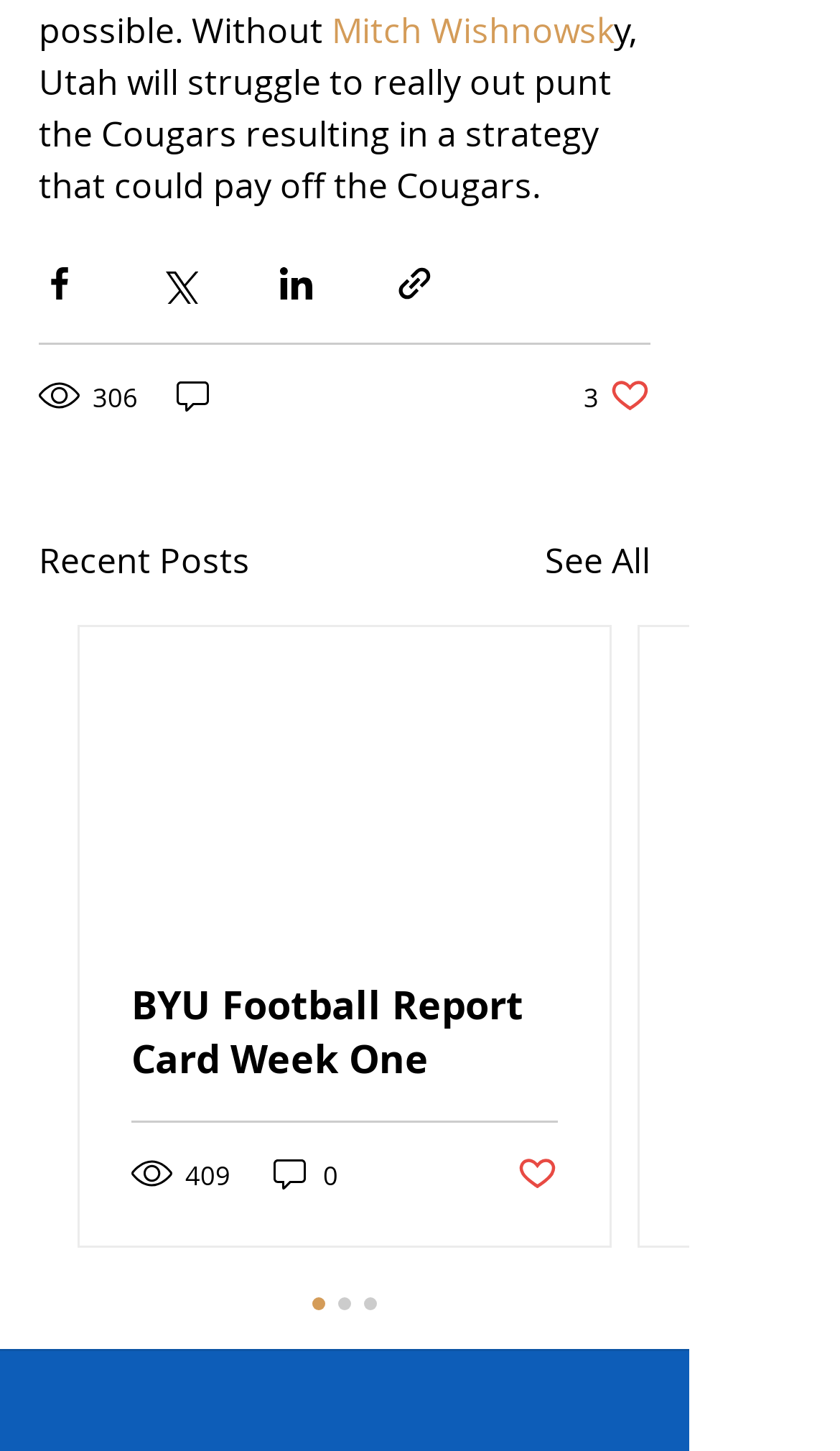Please specify the bounding box coordinates of the clickable section necessary to execute the following command: "Share via Facebook".

[0.046, 0.182, 0.095, 0.21]